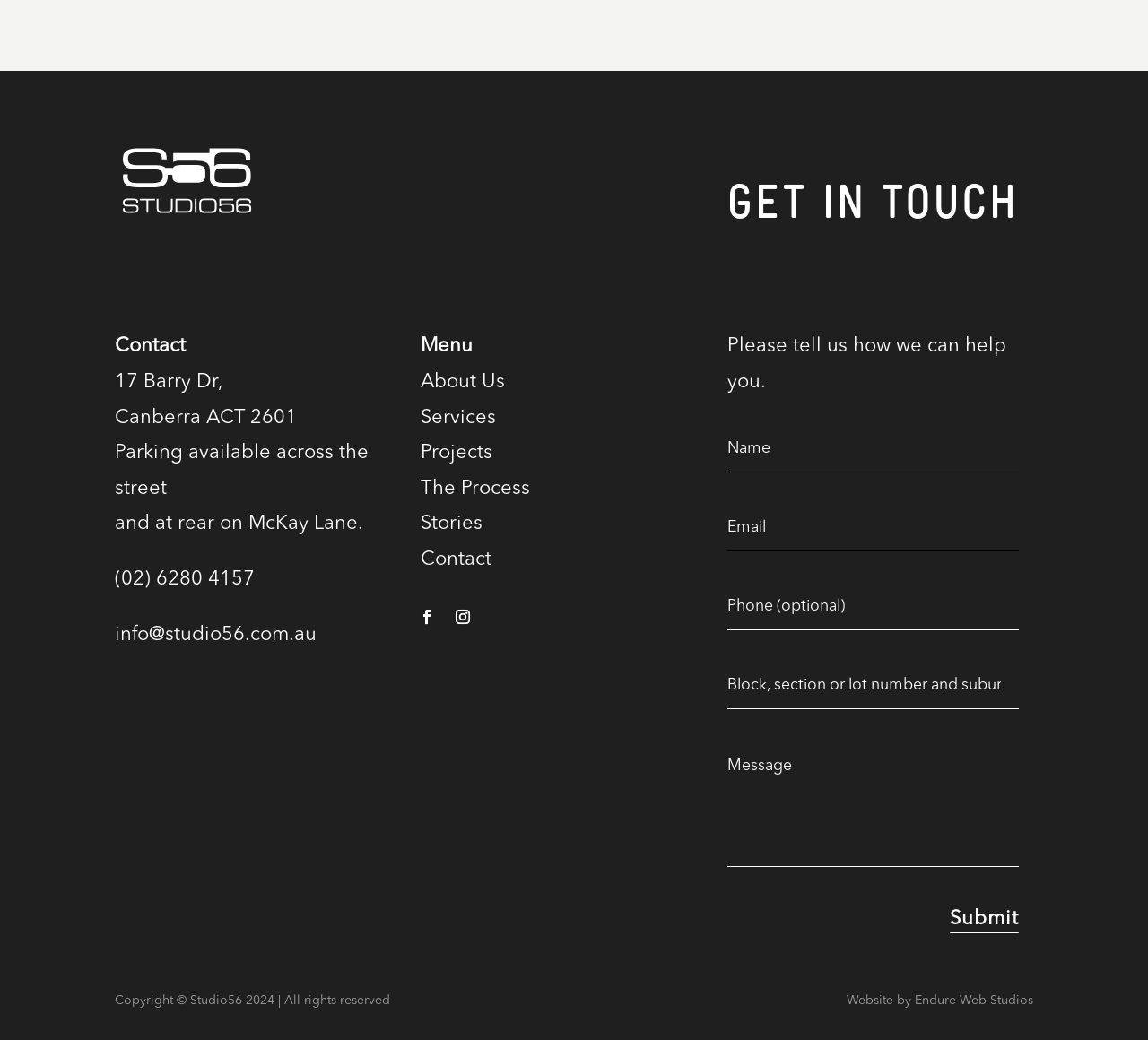What is the phone number of the studio?
Use the screenshot to answer the question with a single word or phrase.

(02) 6280 4157